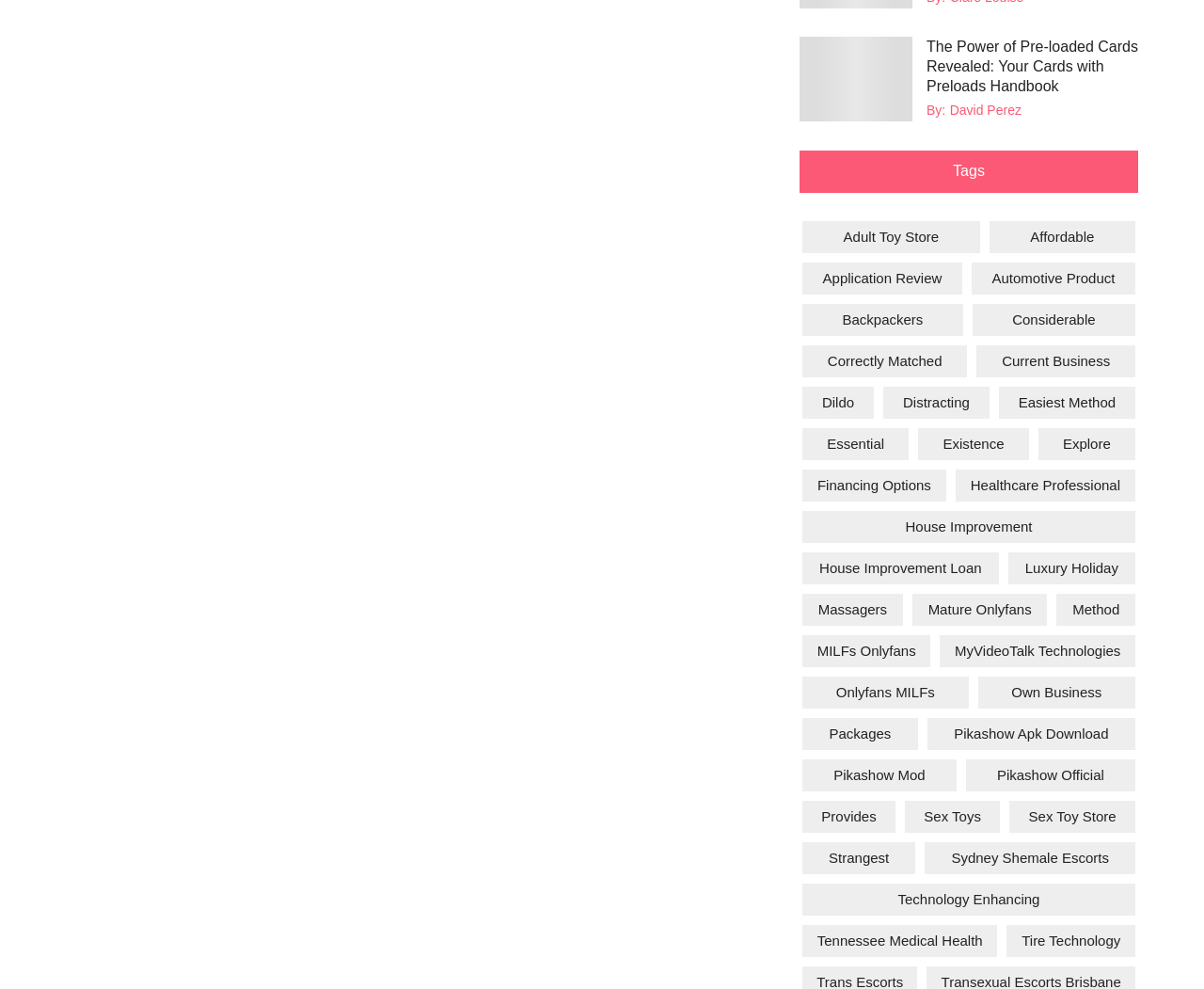Reply to the question with a single word or phrase:
What is the last tag listed on this webpage?

Tire Technology